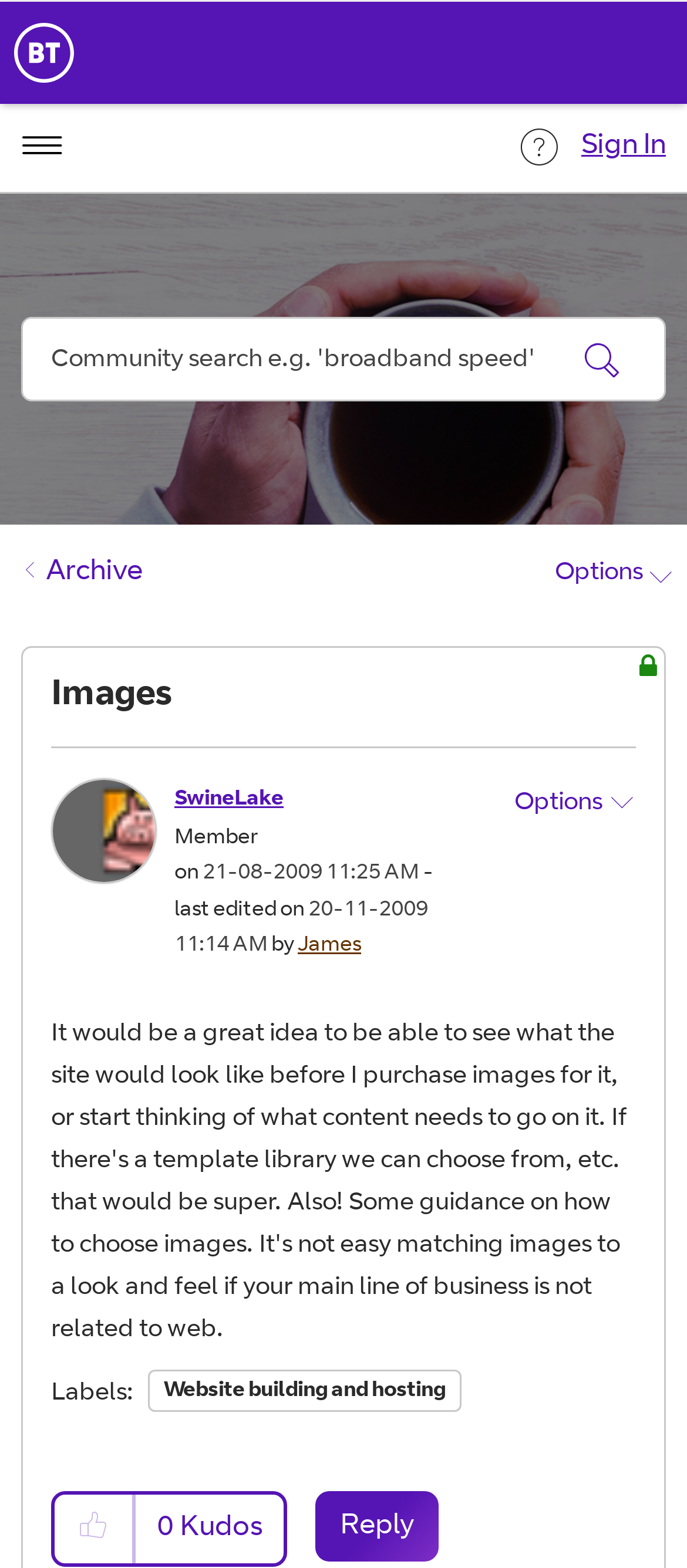Use a single word or phrase to answer the question: 
How many kudos does this post have?

0